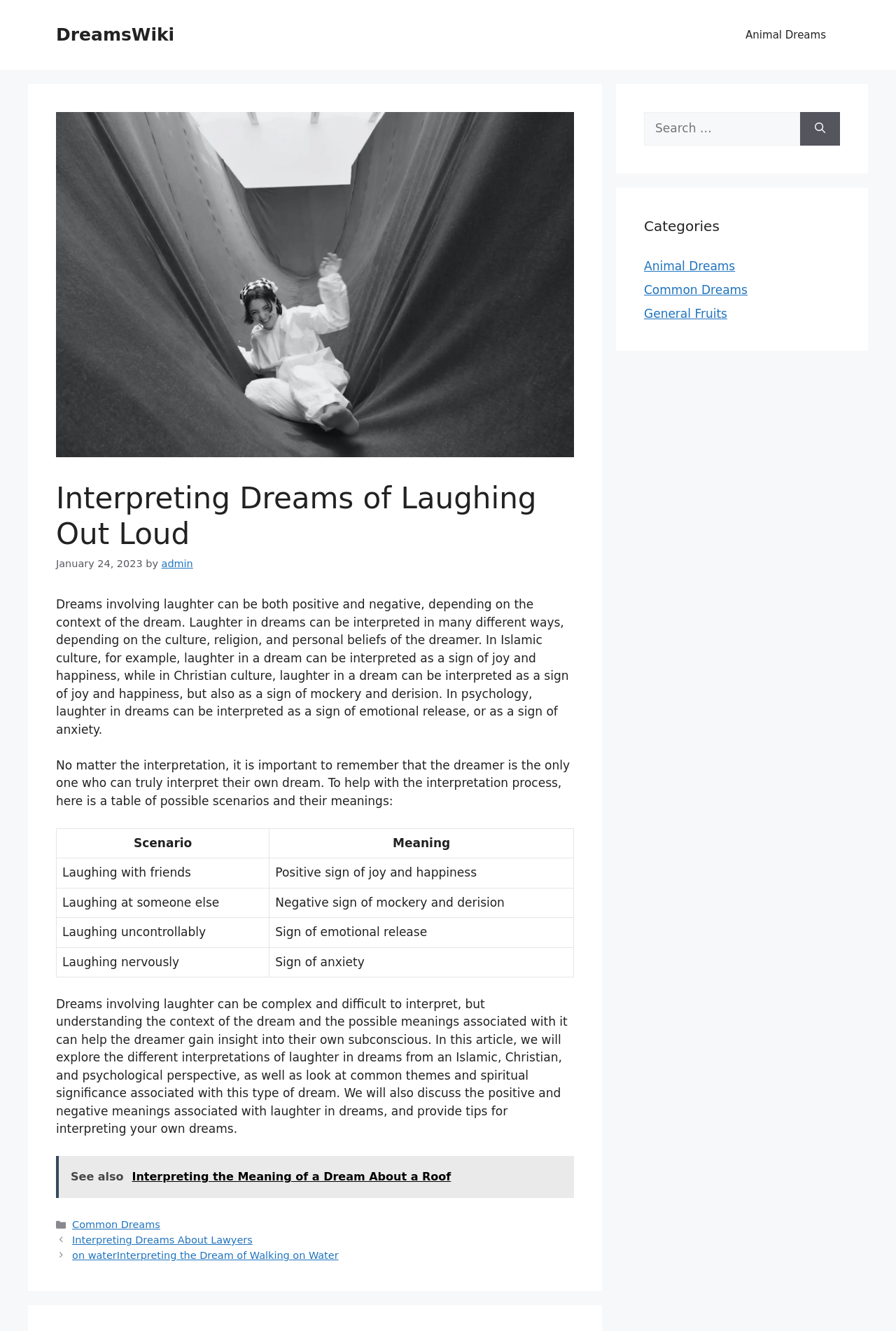Indicate the bounding box coordinates of the element that needs to be clicked to satisfy the following instruction: "Search for a dream". The coordinates should be four float numbers between 0 and 1, i.e., [left, top, right, bottom].

[0.719, 0.084, 0.893, 0.109]